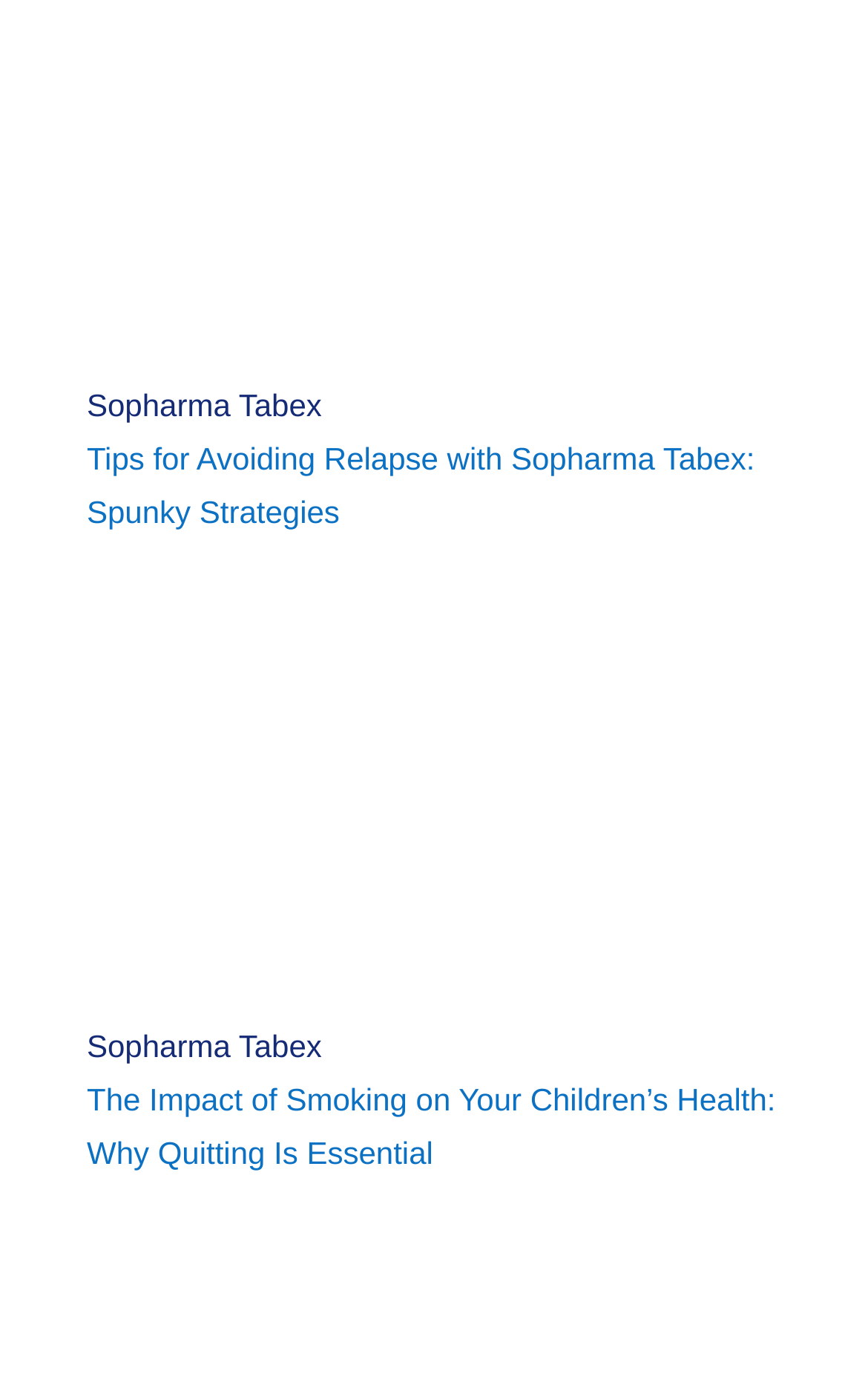Answer the following inquiry with a single word or phrase:
What is the purpose of the article?

To compare Tabex and Chantix